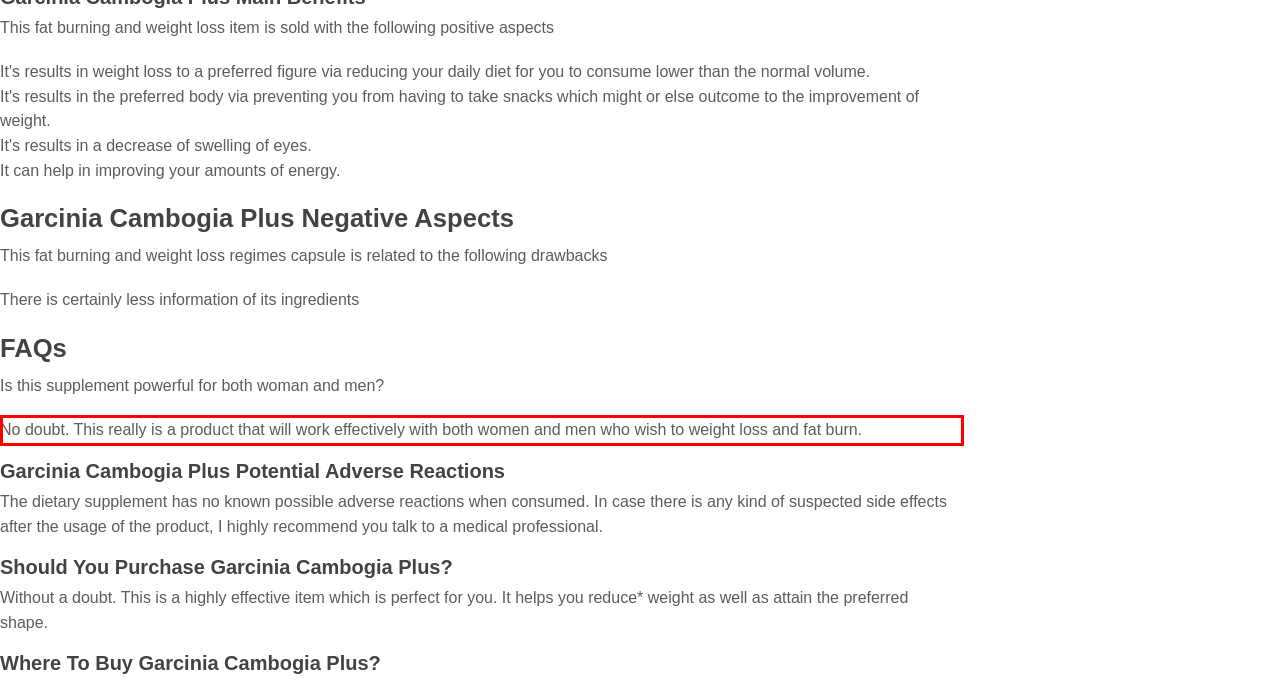Review the screenshot of the webpage and recognize the text inside the red rectangle bounding box. Provide the extracted text content.

No doubt. This really is a product that will work effectively with both women and men who wish to weight loss and fat burn.